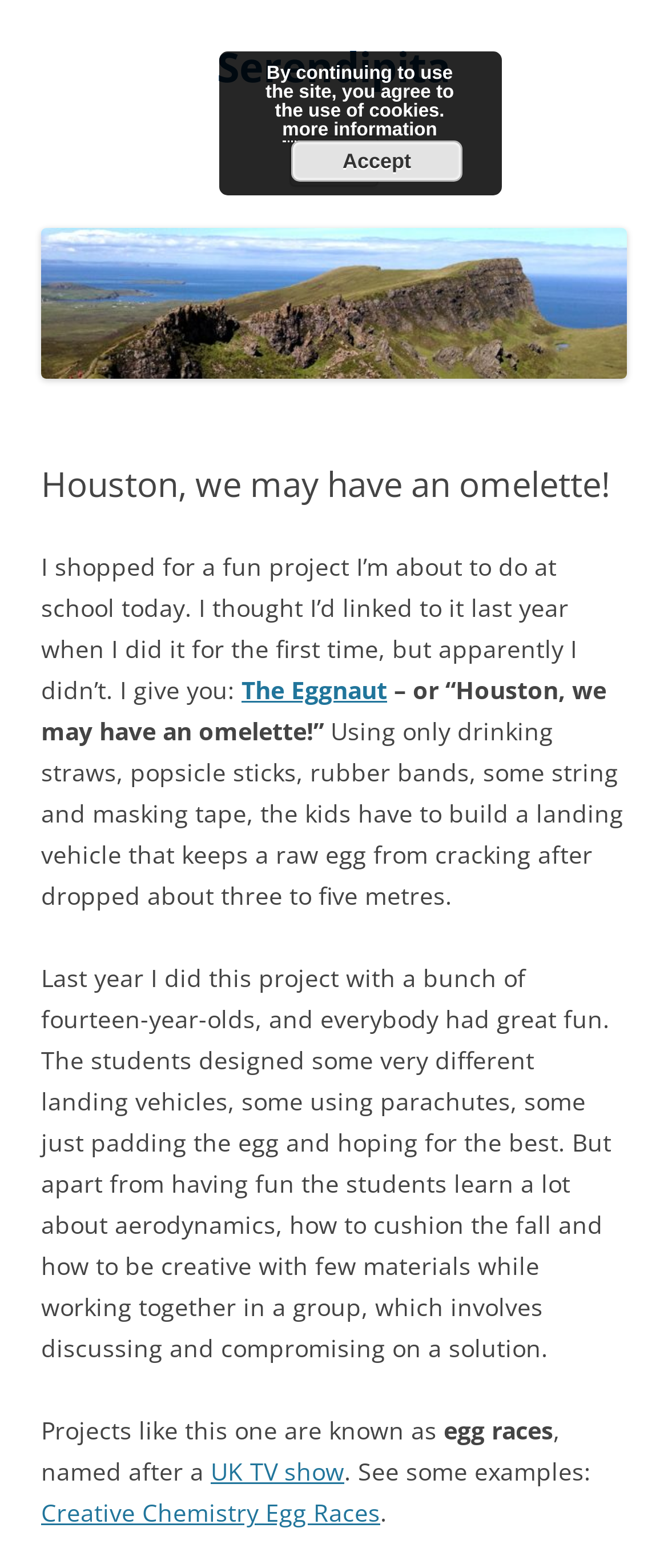What is the name of the TV show?
Based on the image content, provide your answer in one word or a short phrase.

UK TV show